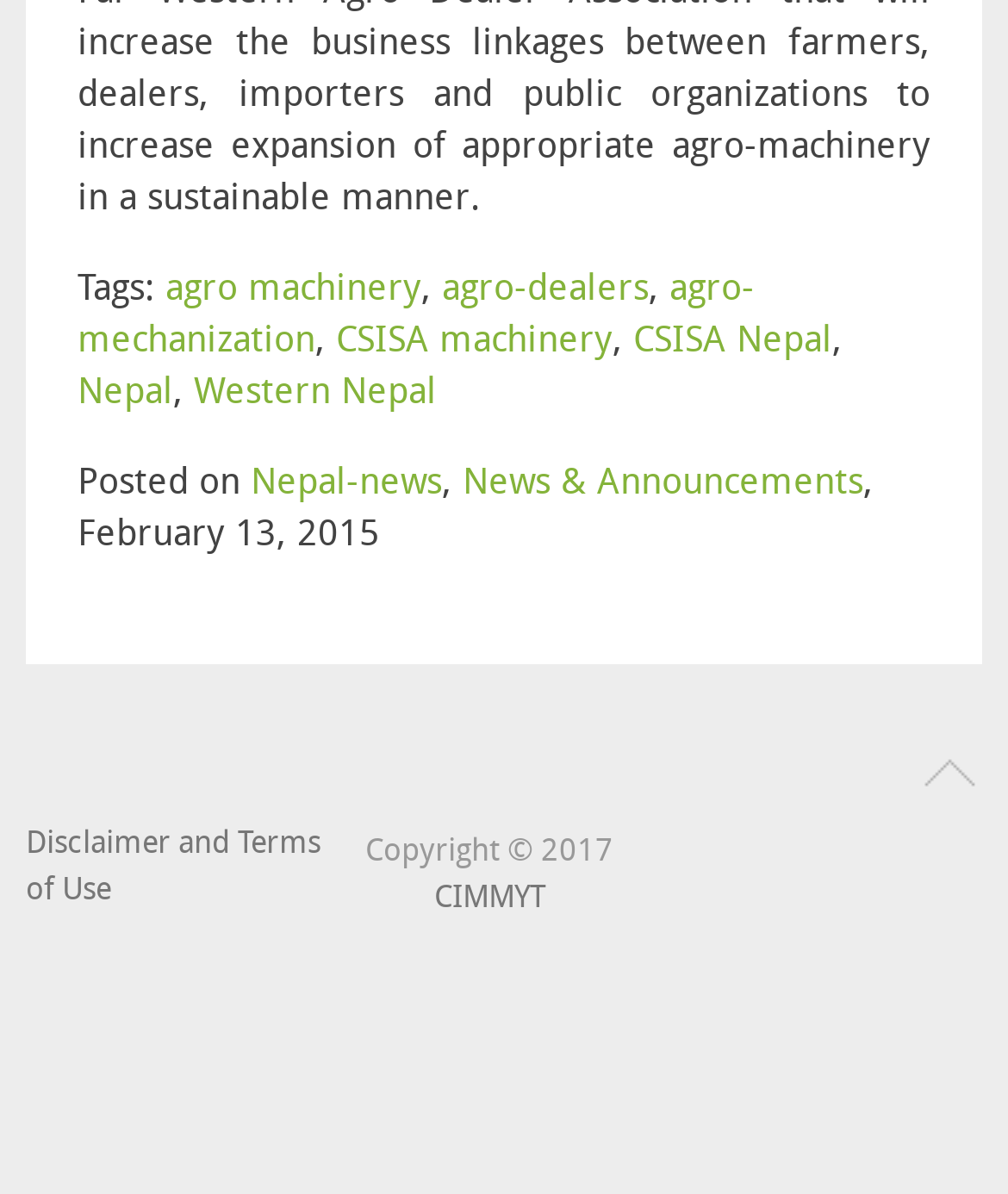Give a concise answer using only one word or phrase for this question:
What is the first tag mentioned?

agro machinery